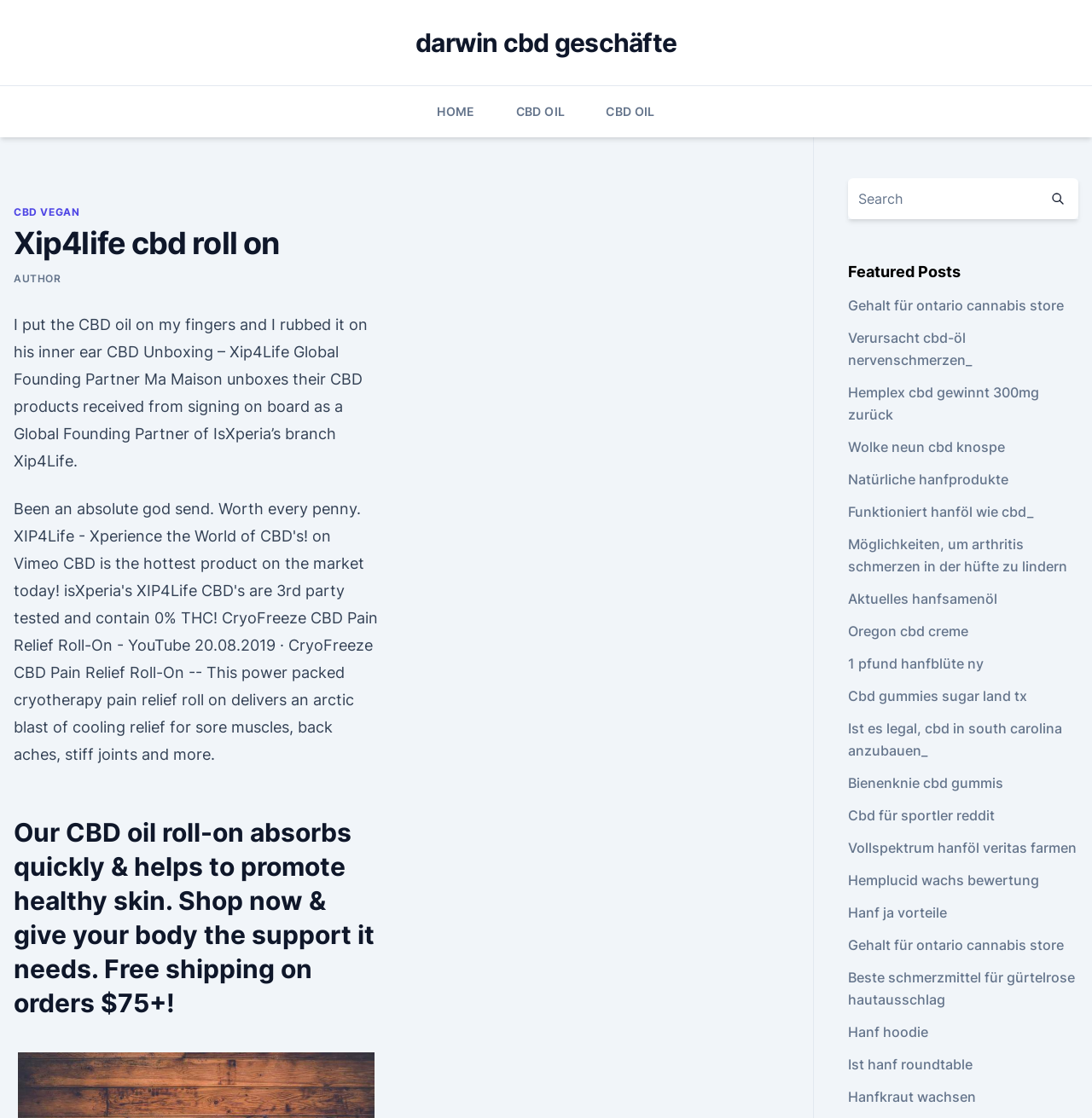What is the main topic of this webpage?
Please use the image to deliver a detailed and complete answer.

Based on the webpage content, I can see that the webpage is talking about CBD oil, its benefits, and related products. The heading 'Xip4life cbd roll on' and the text 'Our CBD oil roll-on absorbs quickly & helps to promote healthy skin.' suggest that the main topic of this webpage is CBD.